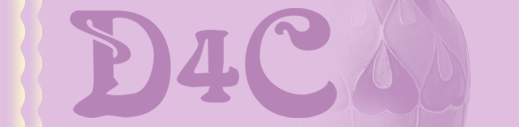Answer in one word or a short phrase: 
What is the font style of the logo?

Artistic